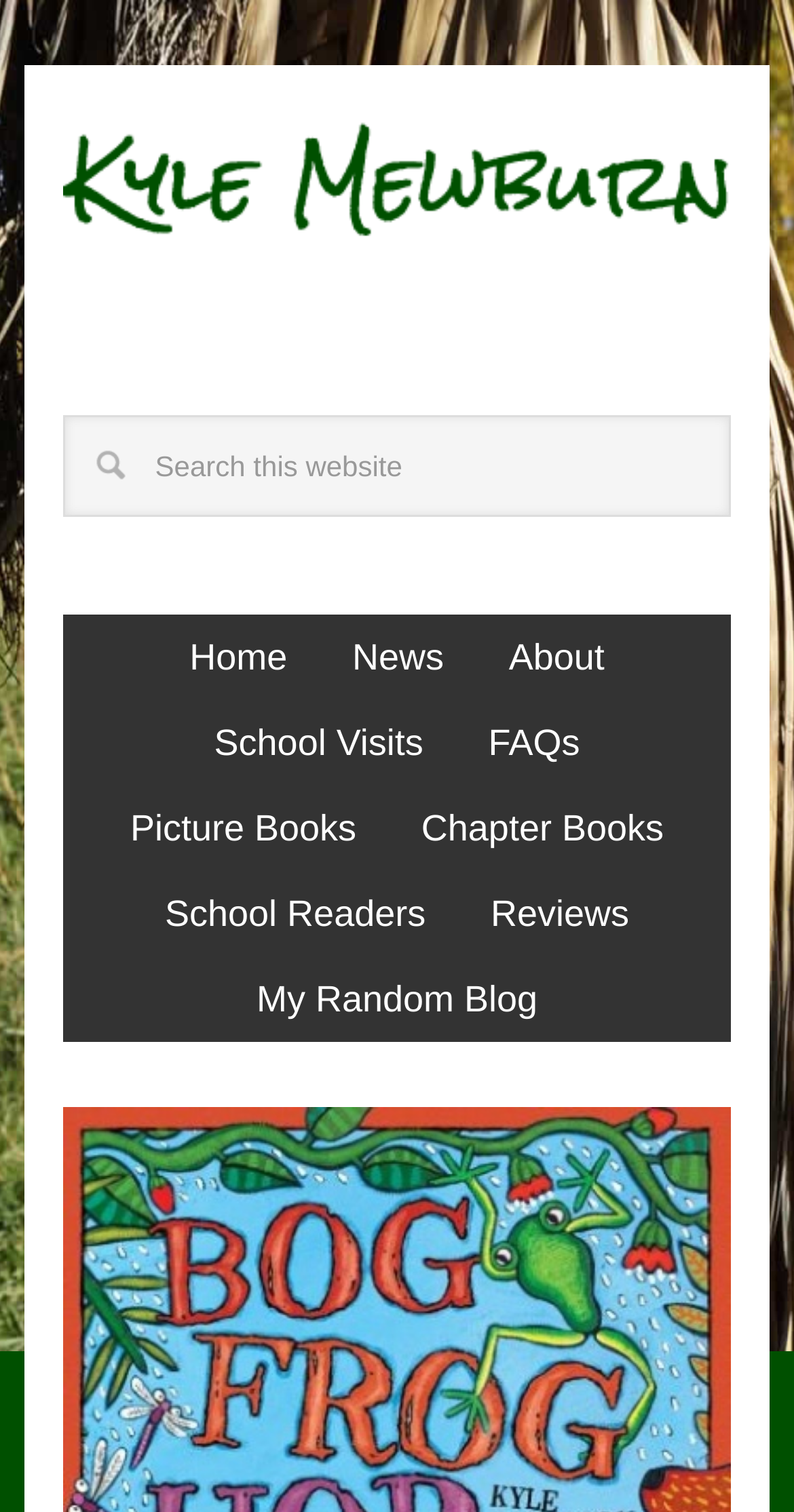Please examine the image and answer the question with a detailed explanation:
What is the search button's position?

The search button is located in the top-right corner of the webpage, with a bounding box coordinate of [0.917, 0.273, 0.92, 0.275]. This indicates that the button is positioned near the top-right edge of the webpage.